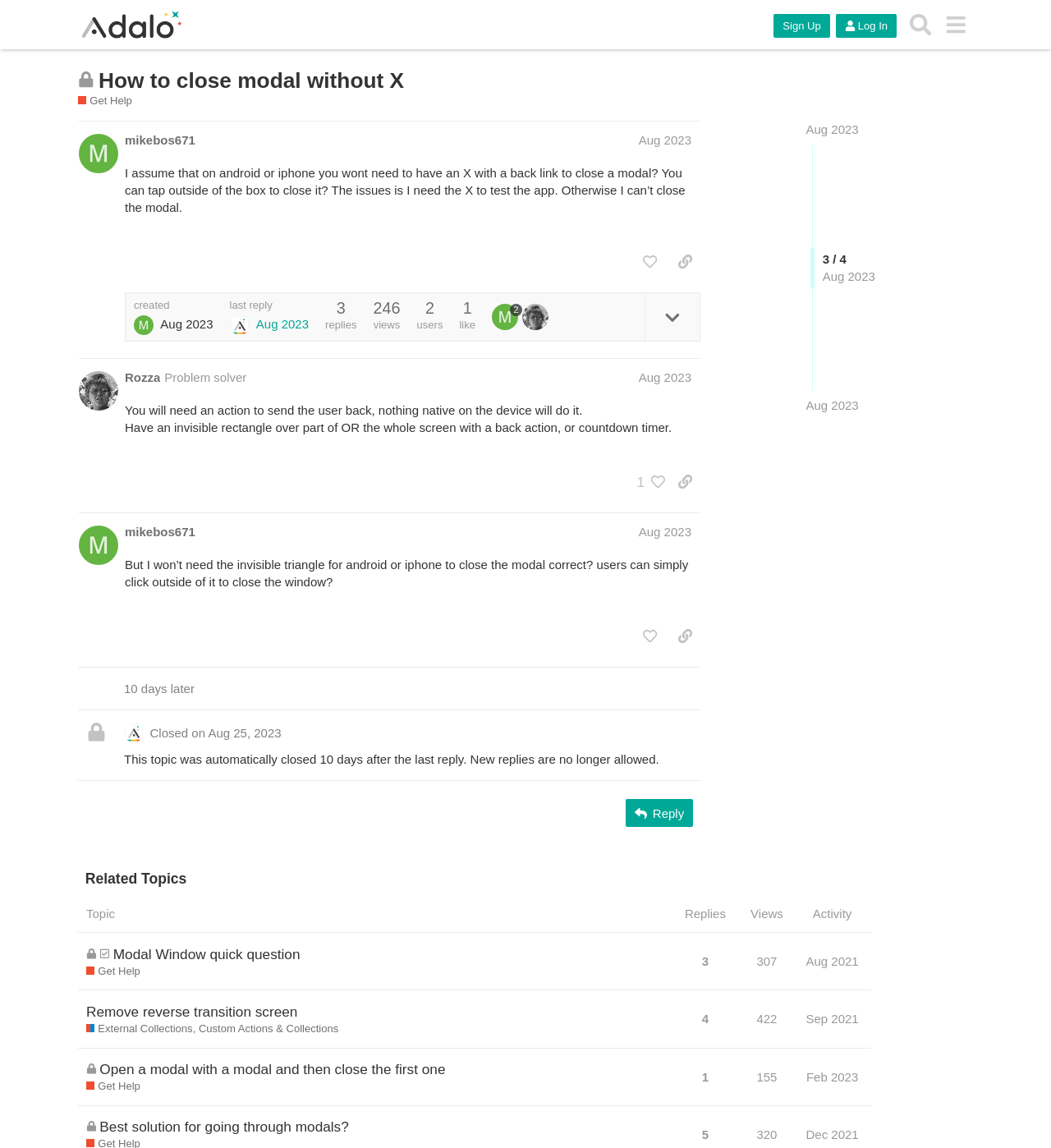Identify the bounding box coordinates for the UI element mentioned here: "title="like this post"". Provide the coordinates as four float values between 0 and 1, i.e., [left, top, right, bottom].

[0.604, 0.216, 0.633, 0.241]